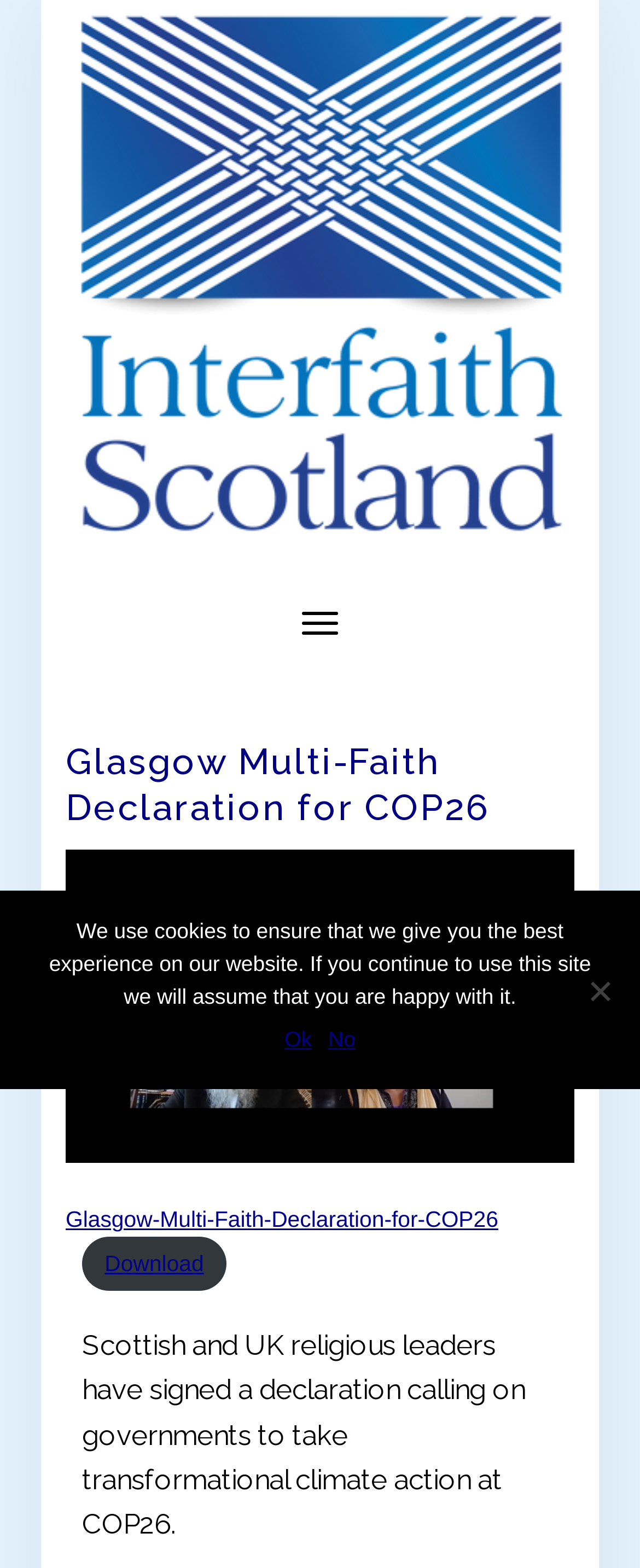What is the name of the organization?
Please provide a single word or phrase in response based on the screenshot.

Interfaith Scotland